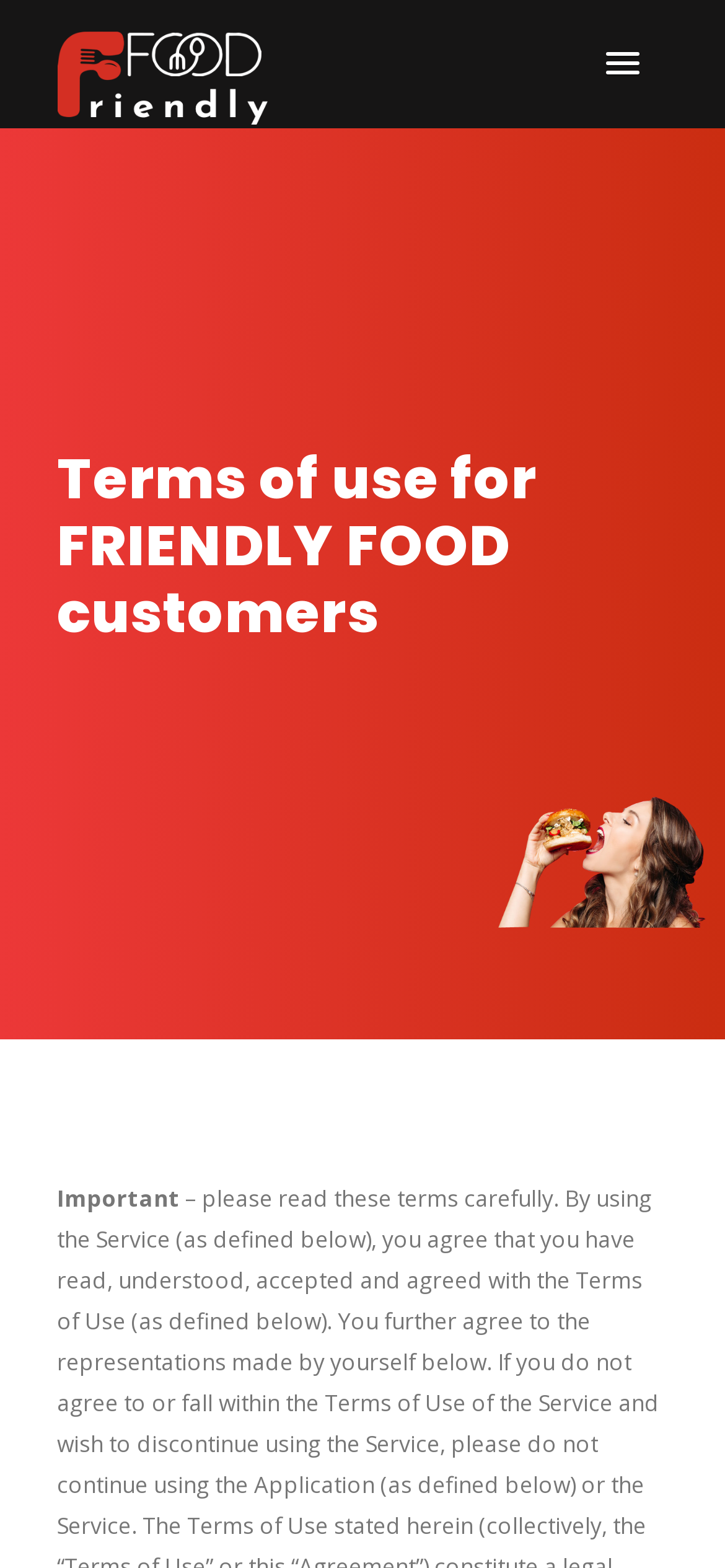Please find and generate the text of the main heading on the webpage.

Terms of use for FRIENDLY FOOD customers